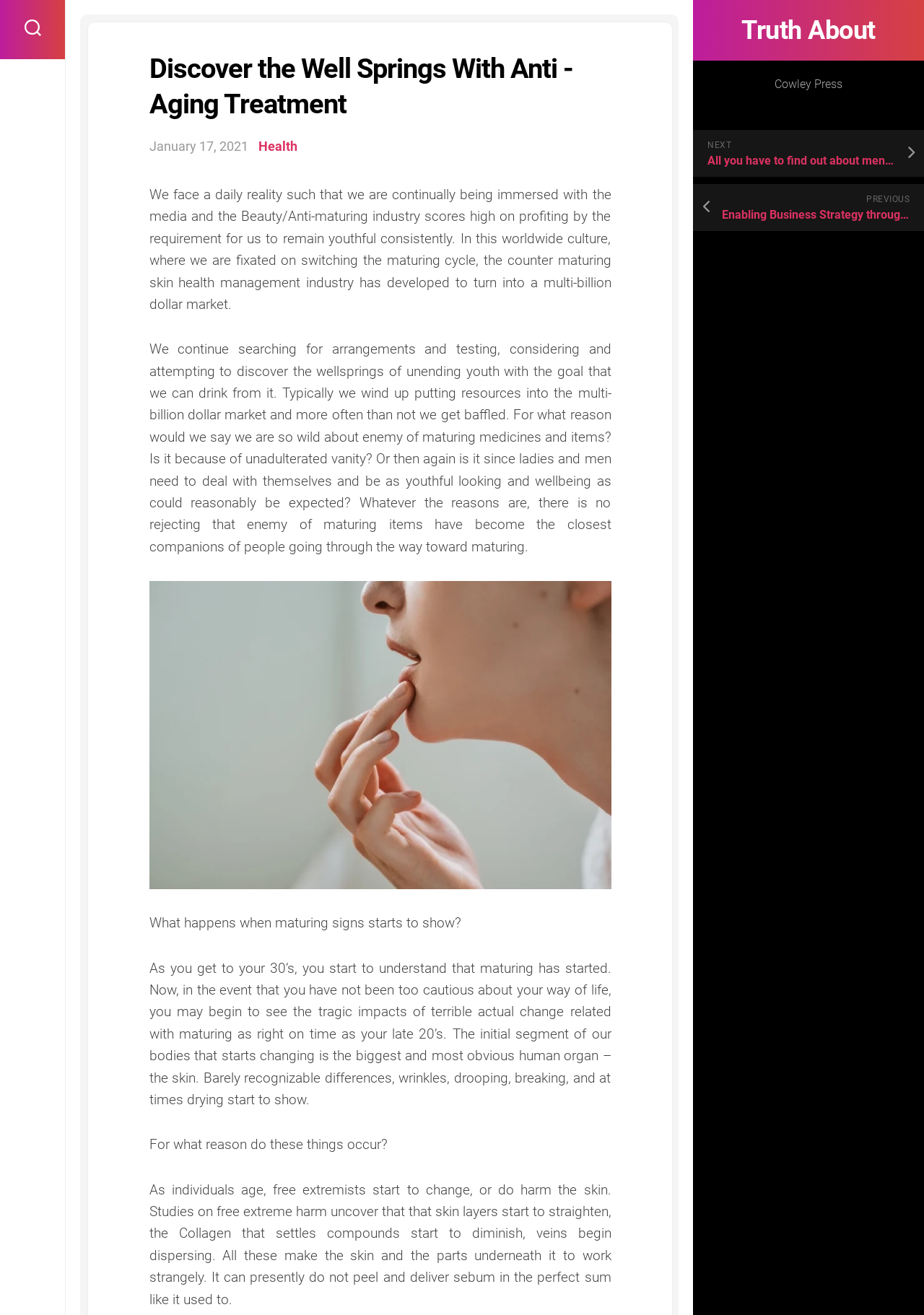From the details in the image, provide a thorough response to the question: What is shown in the image?

The image is described as 'Anti Aging Treatment' and is likely an illustration or graphic related to the topic of anti-aging treatment. It is placed below a section of text discussing the signs of aging and the effects of free radicals on the skin.